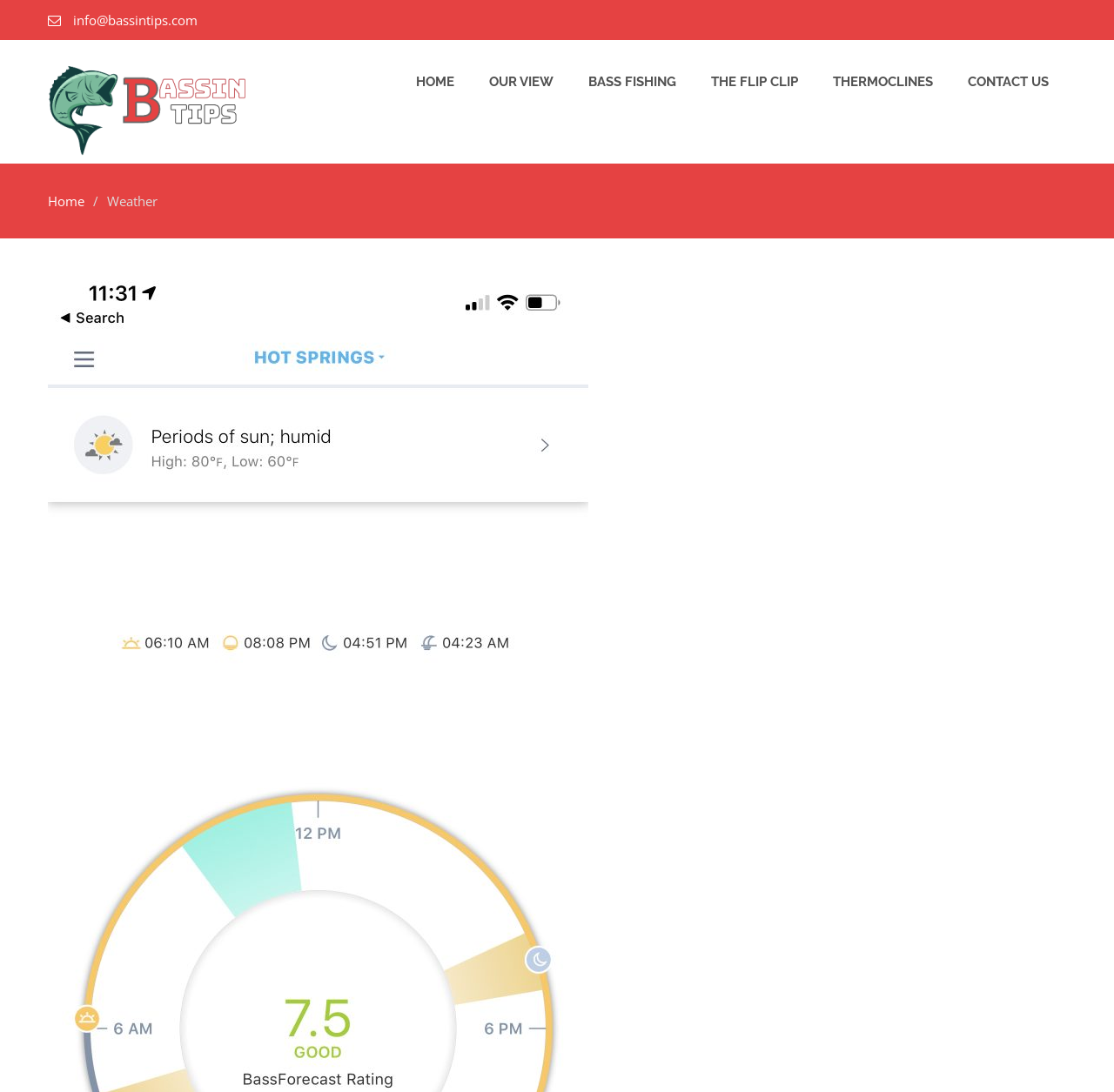How many main navigation links are there?
Please answer using one word or phrase, based on the screenshot.

6